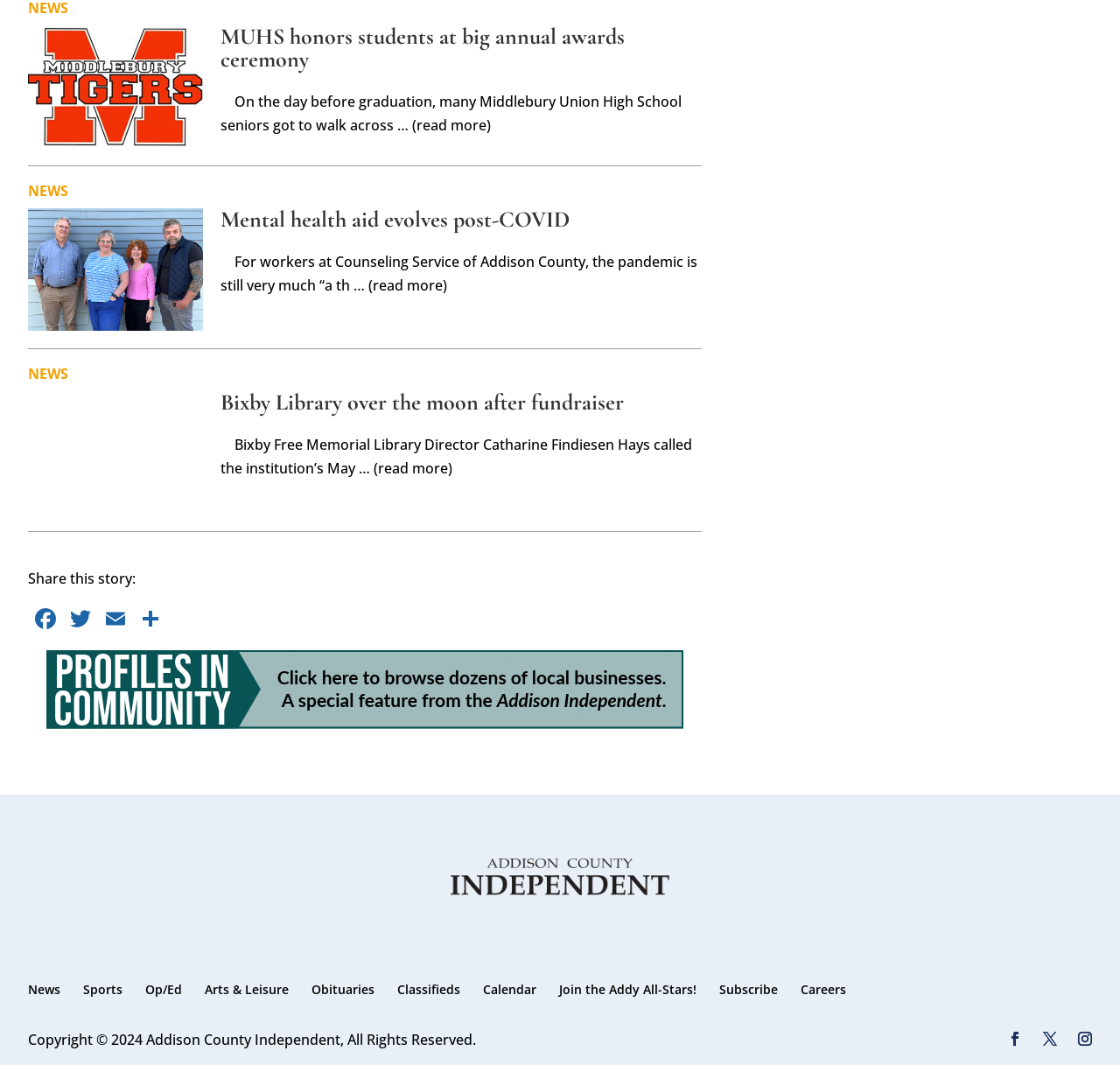Answer the question briefly using a single word or phrase: 
What is the title of the first news article?

MUHS honors students at big annual awards ceremony